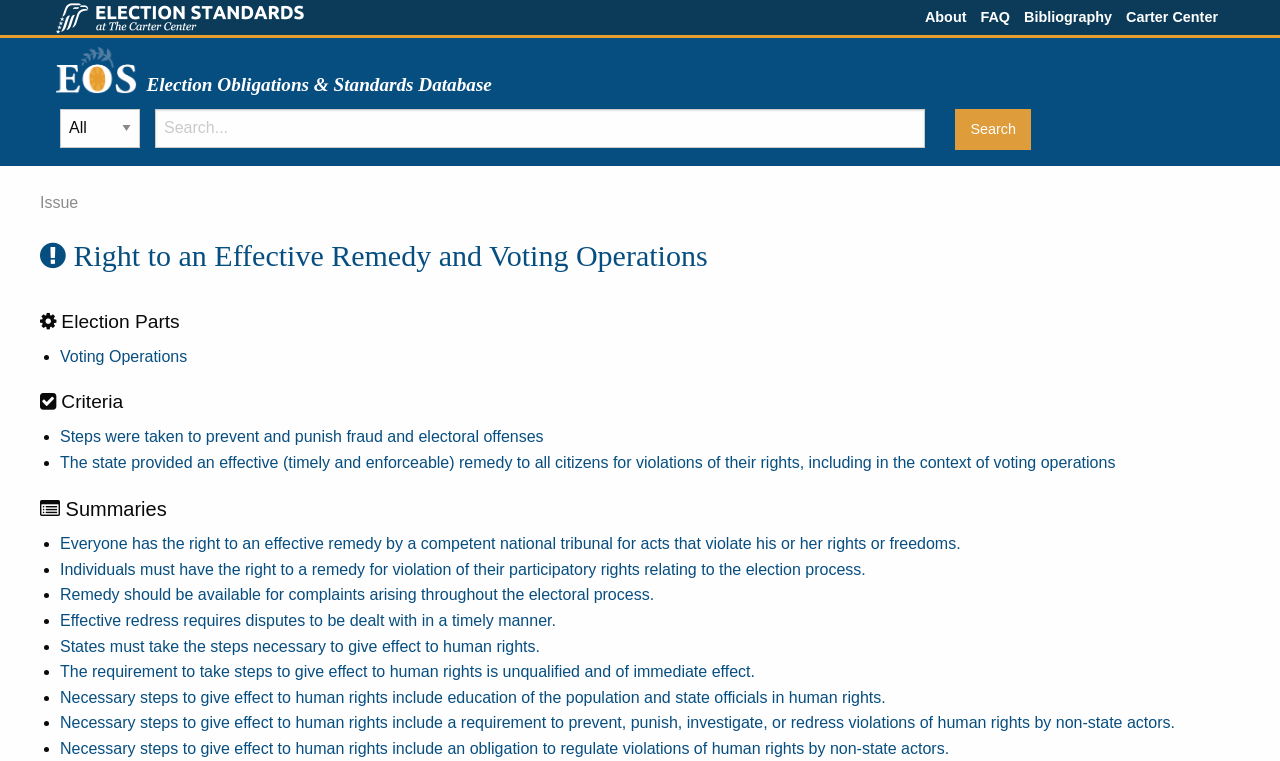Find the bounding box coordinates of the clickable area required to complete the following action: "Visit the Carter Center website".

[0.874, 0.008, 0.957, 0.038]